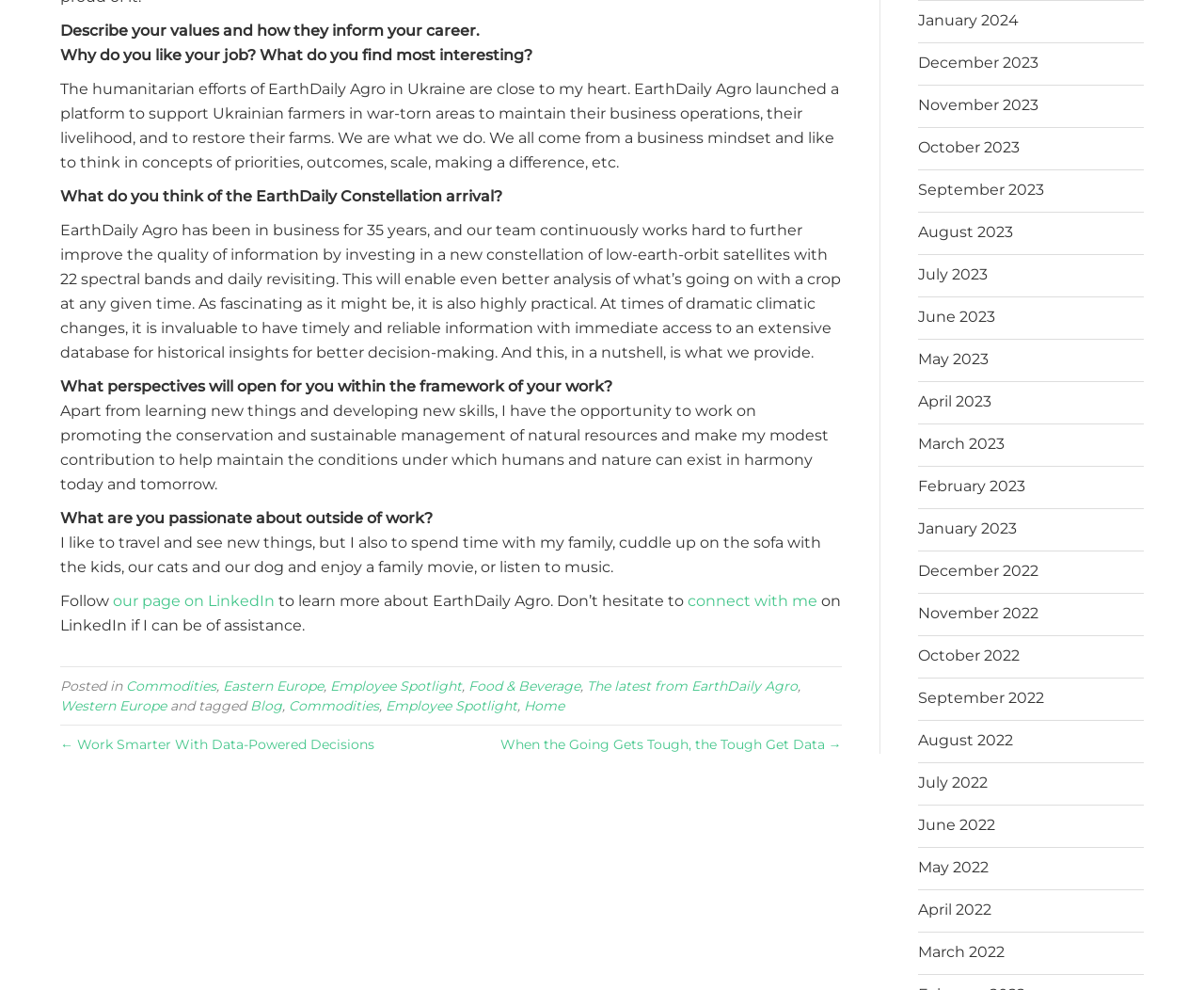Could you find the bounding box coordinates of the clickable area to complete this instruction: "Follow our page on LinkedIn"?

[0.094, 0.598, 0.228, 0.616]